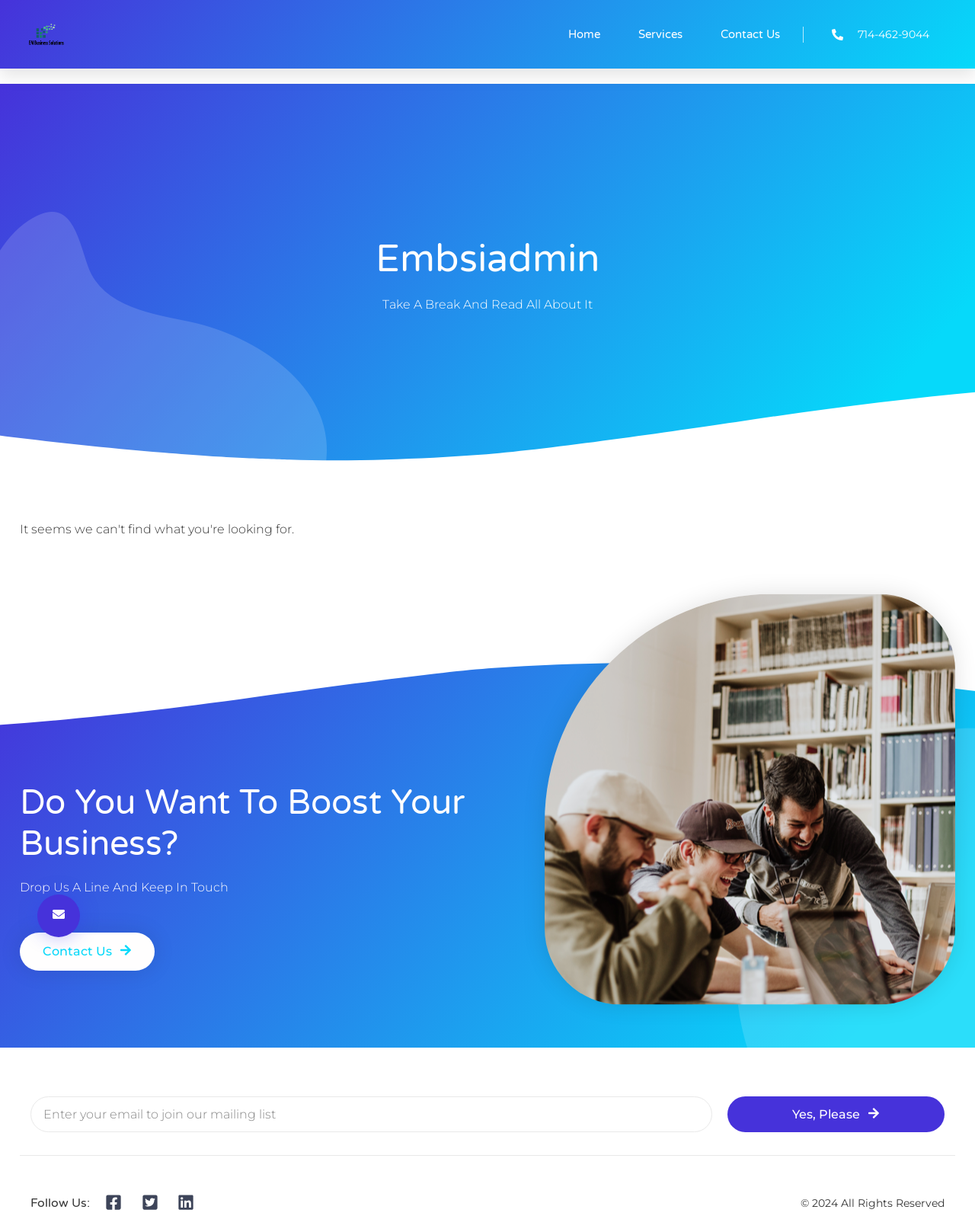Provide the bounding box coordinates of the HTML element this sentence describes: "Cart". The bounding box coordinates consist of four float numbers between 0 and 1, i.e., [left, top, right, bottom].

None